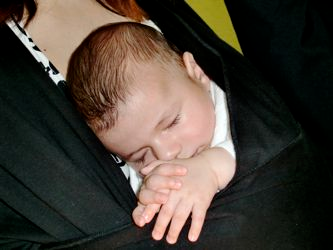Provide a comprehensive description of the image.

The image captures a serene moment of a sleeping baby nestled comfortably in a black wrap. The baby, with soft features and a slight wave in their hair, is resting peacefully, their small hands clasped together as if in a prayer-like pose. This intimate scene highlights the warmth and closeness between the child and their caregiver, evoking a sense of tranquility and affection. The background, a subtle blend of colors, adds to the comforting ambiance of the setting, suggesting a relaxed and loving environment. This image exemplifies the joy of new parenthood and the tender moments shared during significant life events, such as a baptism.